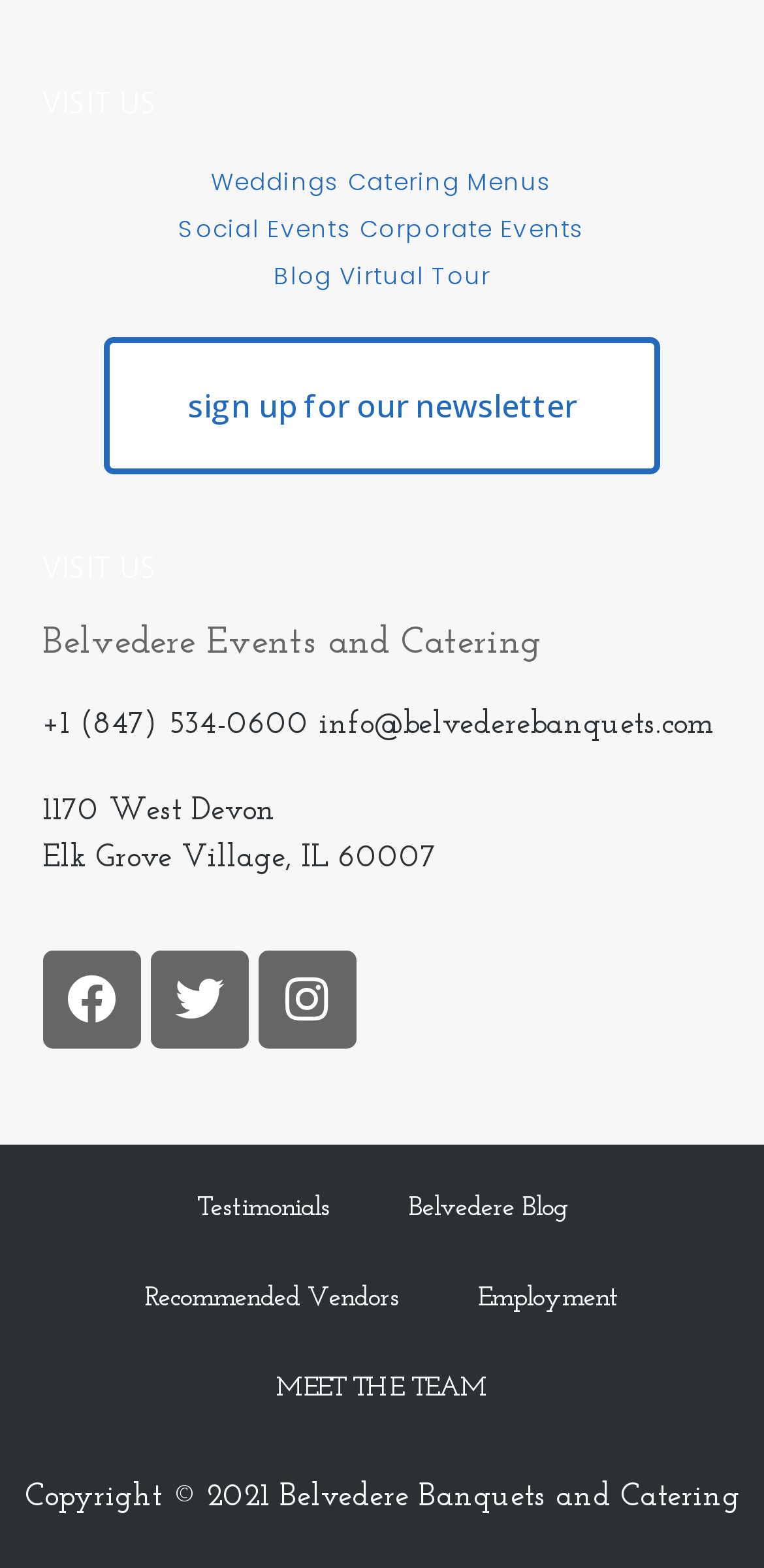What is the phone number of Belvedere Events and Catering?
Please provide a single word or phrase as the answer based on the screenshot.

+1 (847) 534-0600